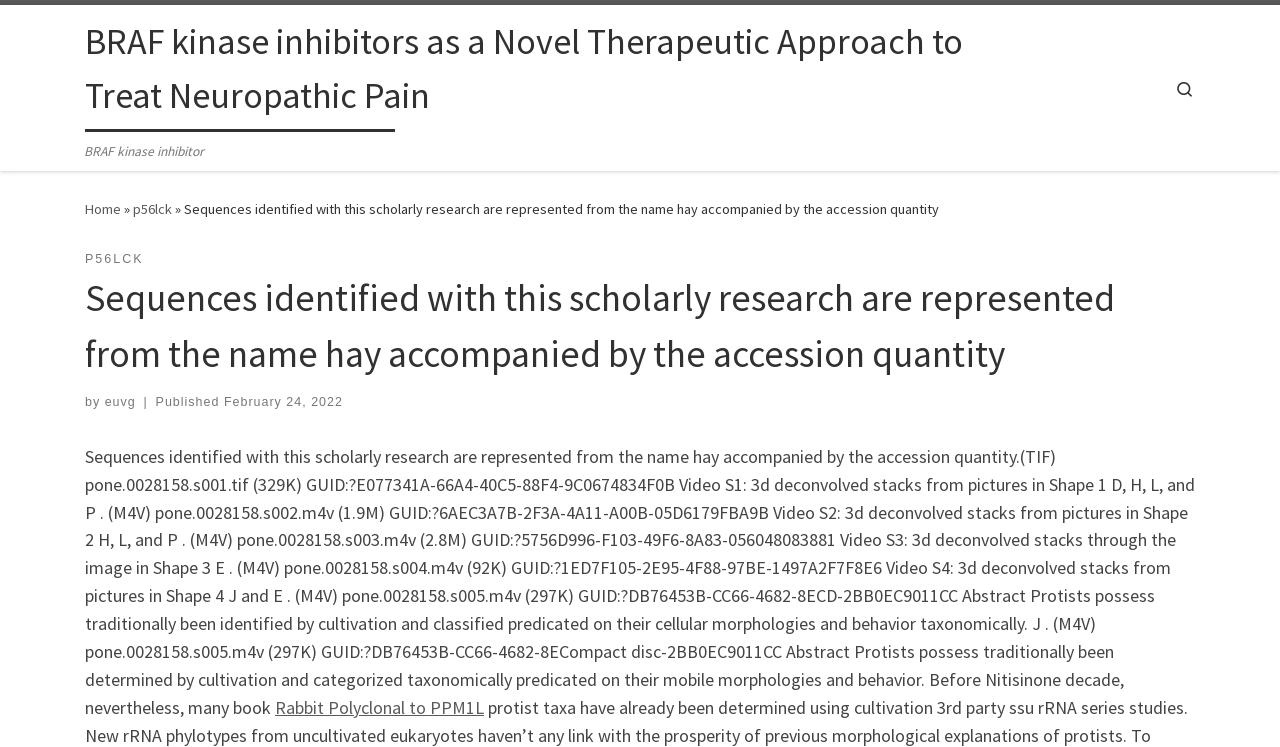Find the bounding box coordinates of the element I should click to carry out the following instruction: "Go to the home page".

[0.066, 0.268, 0.095, 0.292]